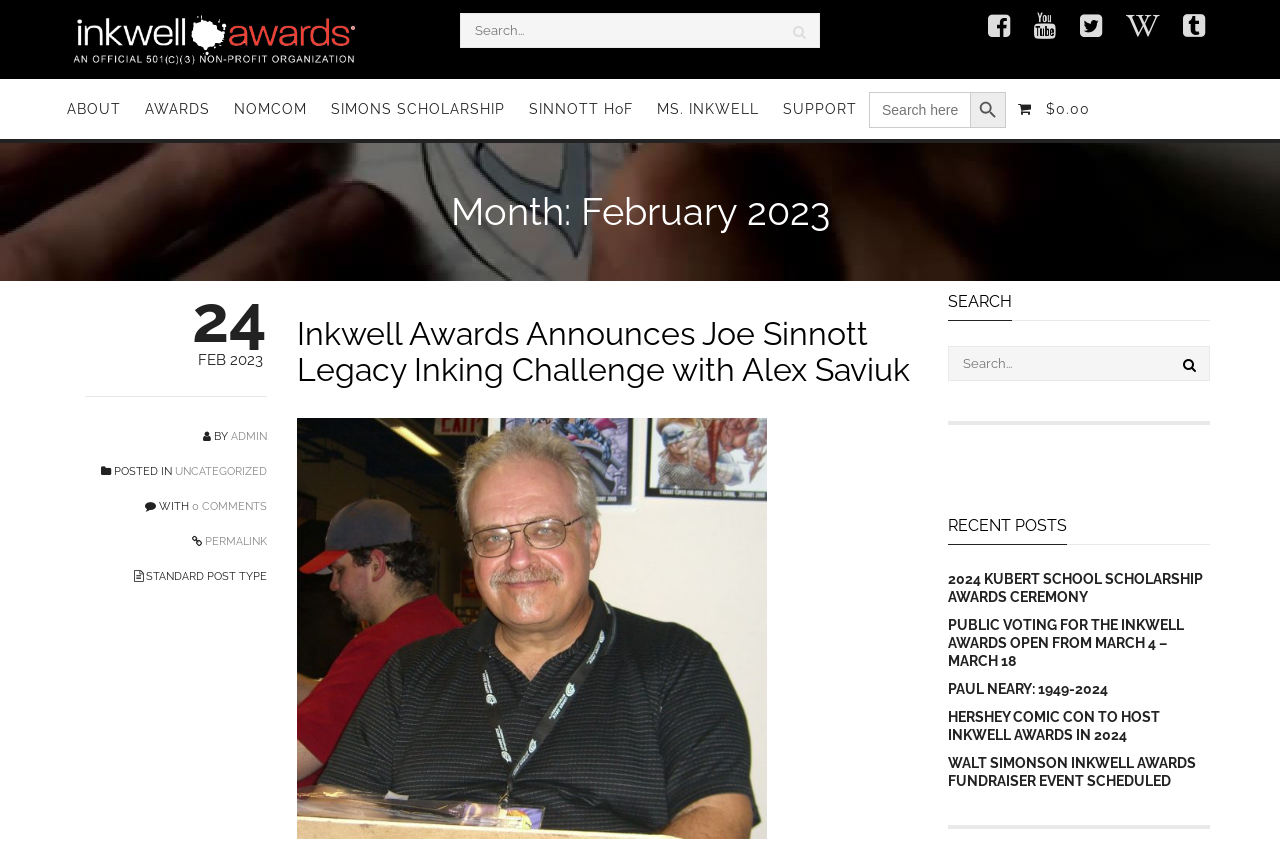Kindly provide the bounding box coordinates of the section you need to click on to fulfill the given instruction: "Go to ABOUT page".

[0.043, 0.094, 0.104, 0.165]